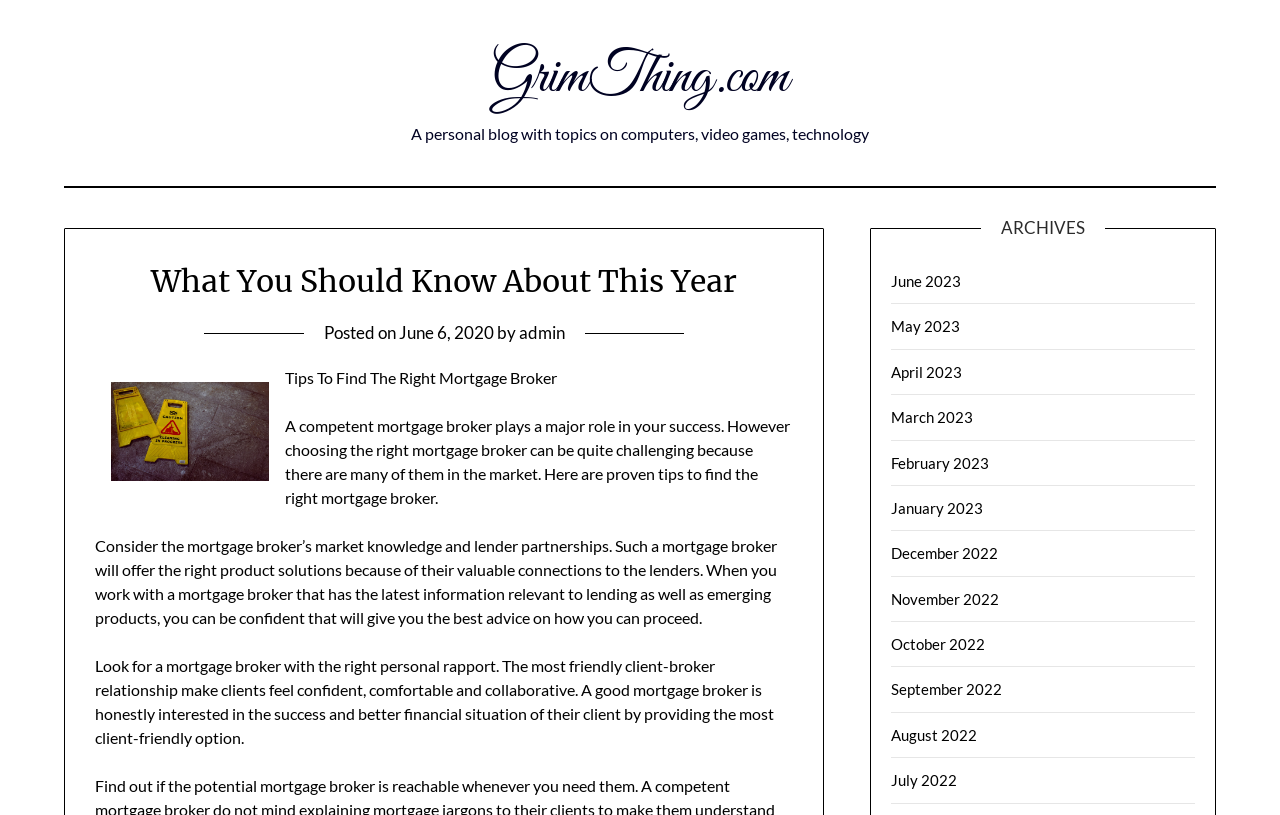Identify the coordinates of the bounding box for the element described below: "July 2022". Return the coordinates as four float numbers between 0 and 1: [left, top, right, bottom].

[0.696, 0.946, 0.748, 0.968]